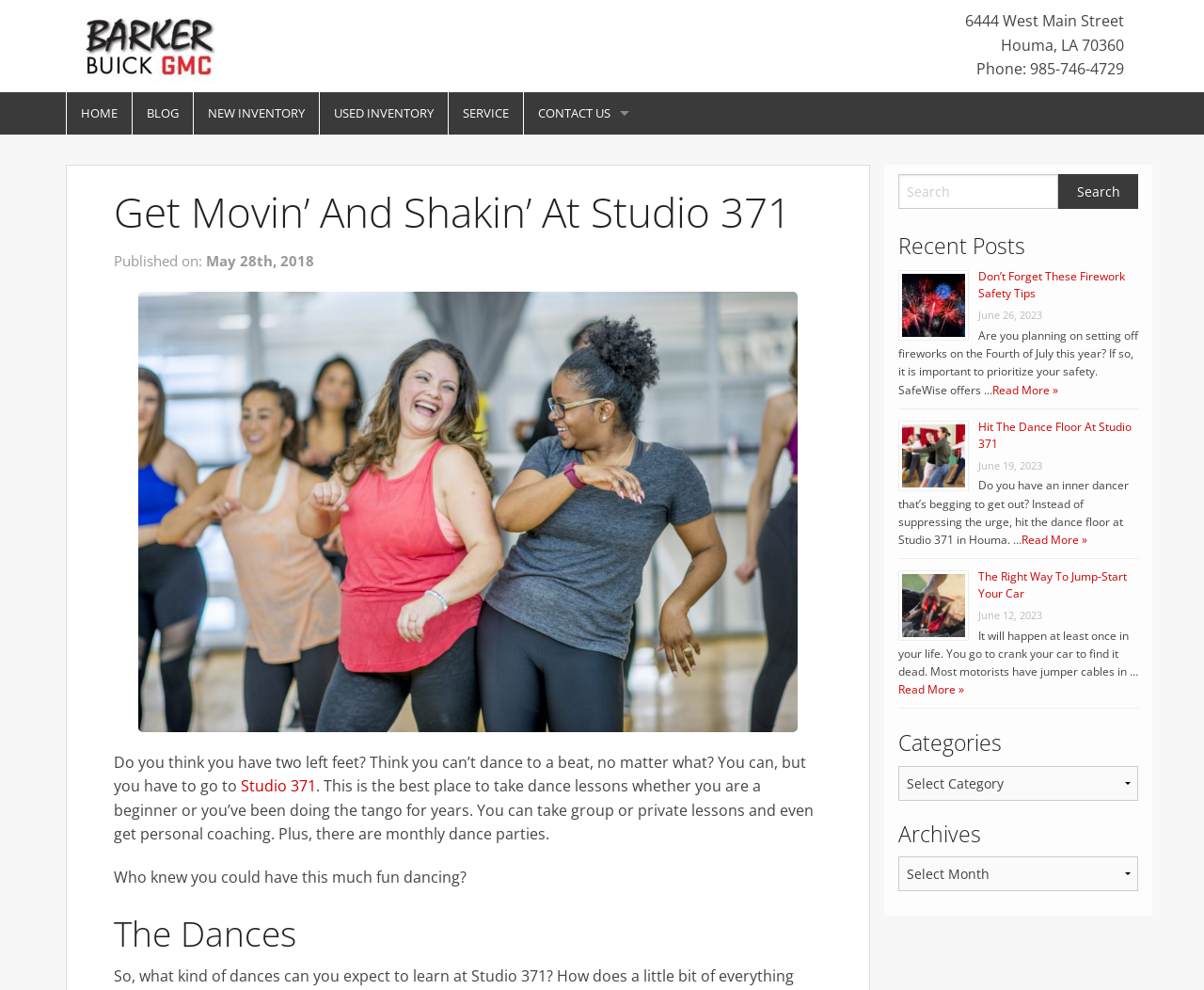Provide the bounding box coordinates of the HTML element described by the text: "aria-label="Enter email" name="contact[email]" placeholder="Enter email"". The coordinates should be in the format [left, top, right, bottom] with values between 0 and 1.

None